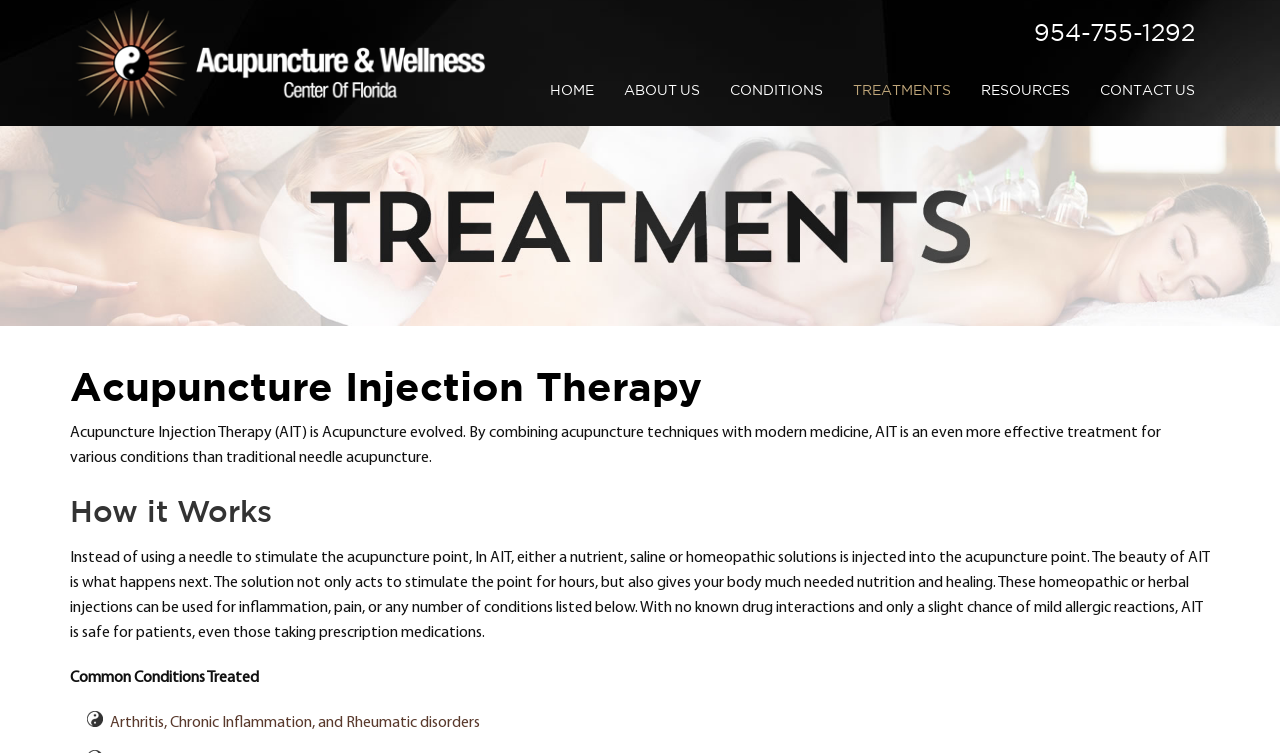Using the element description HOME, predict the bounding box coordinates for the UI element. Provide the coordinates in (top-left x, top-left y, bottom-right x, bottom-right y) format with values ranging from 0 to 1.

[0.418, 0.074, 0.476, 0.165]